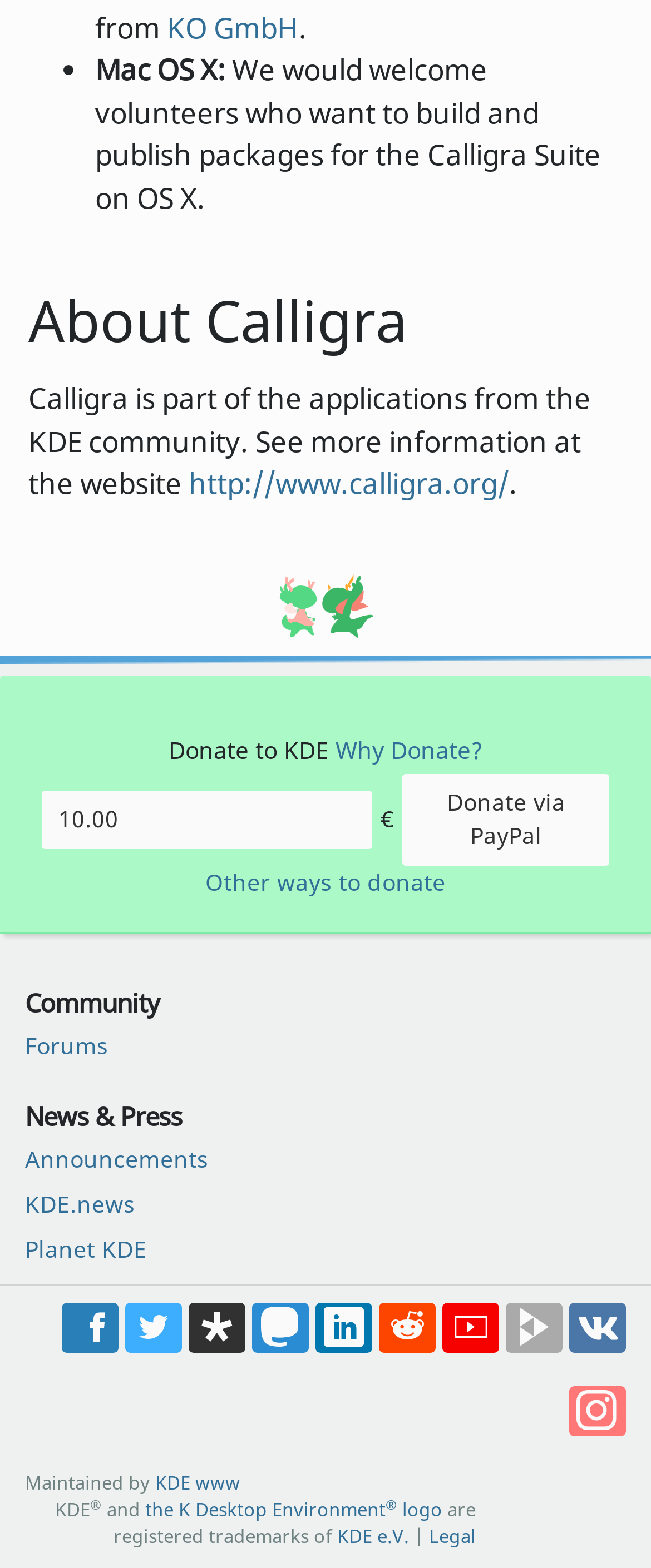Please examine the image and answer the question with a detailed explanation:
What is the purpose of the textbox?

The textbox is located near the 'Donate via PayPal' button and has a label '10.00 €', which suggests that the purpose of the textbox is to input a donation amount.